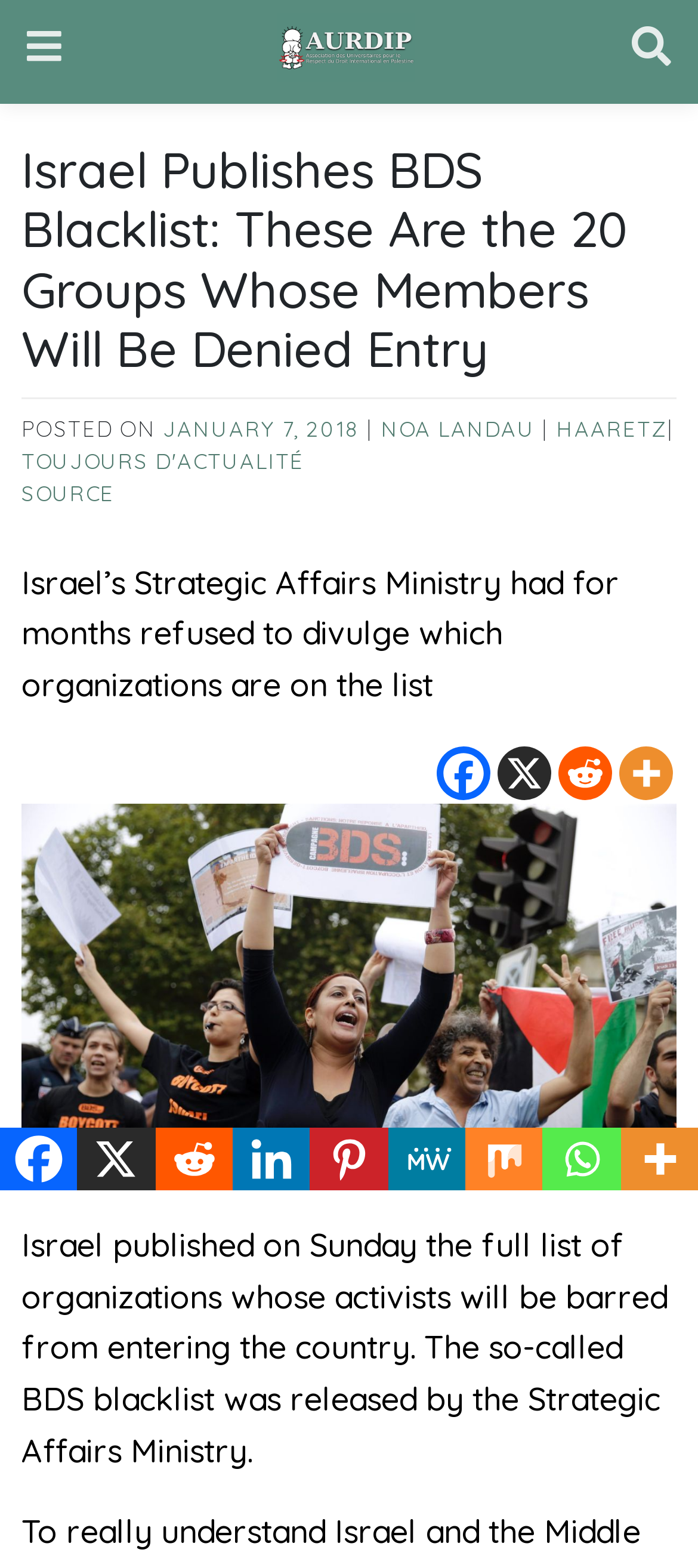What is the primary heading on this webpage?

Israel Publishes BDS Blacklist: These Are the 20 Groups Whose Members Will Be Denied Entry